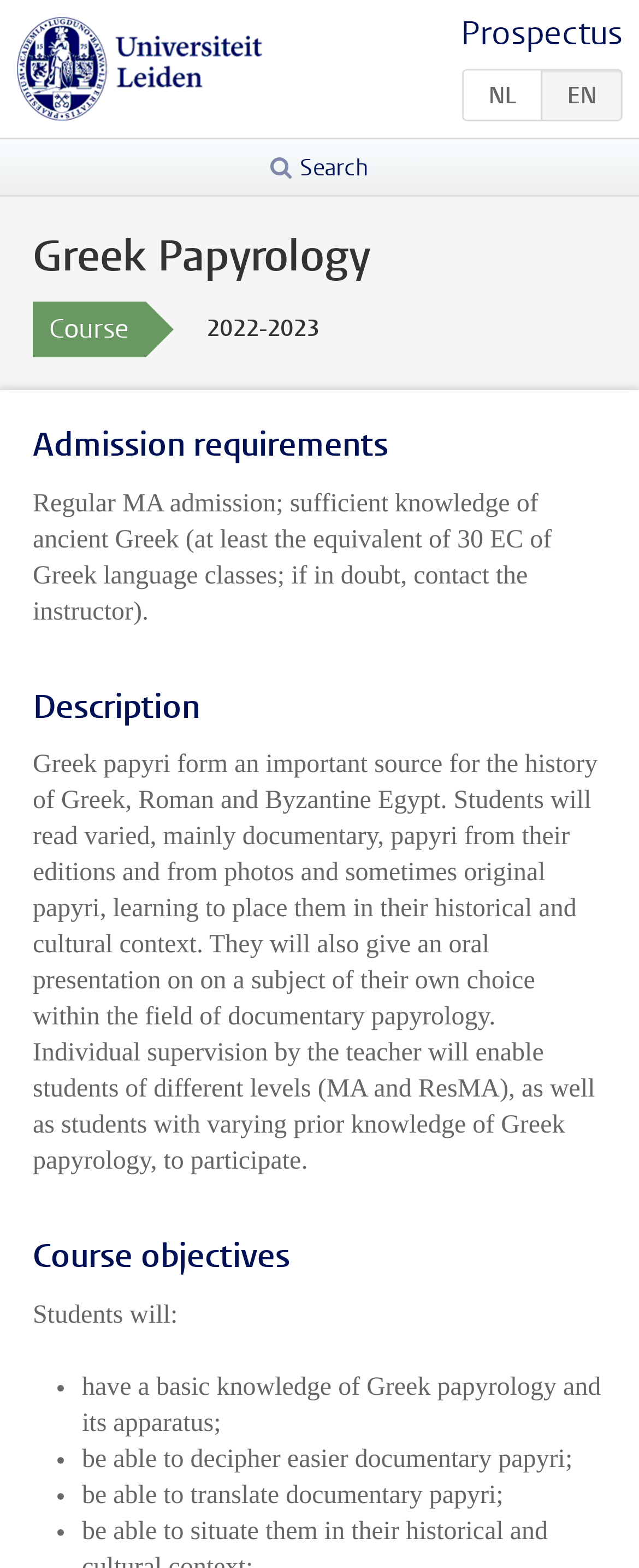What is the language of the course?
Please provide a single word or phrase in response based on the screenshot.

Greek